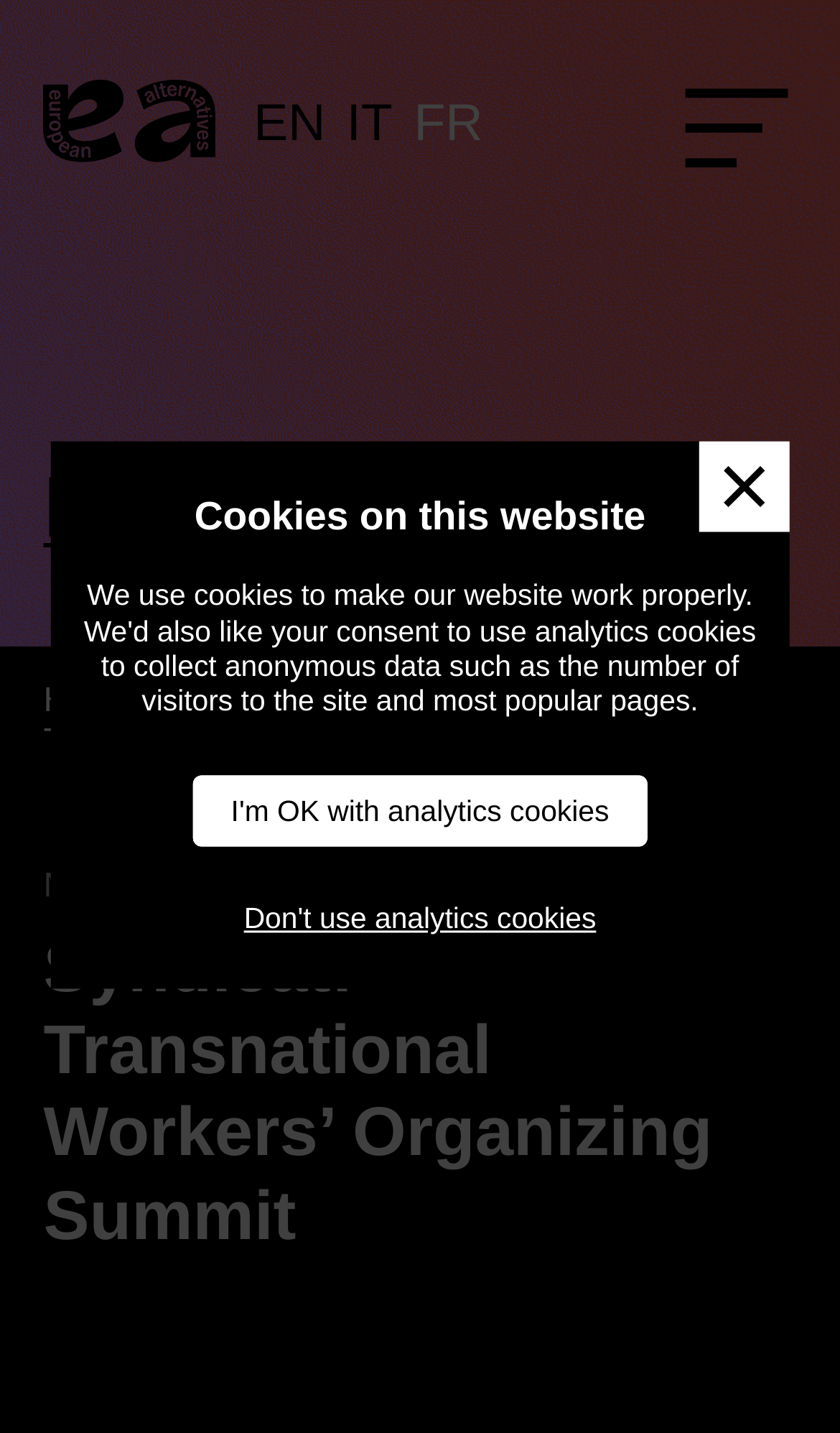What are the main sections of the website?
Based on the image content, provide your answer in one word or a short phrase.

Home, Resources, News